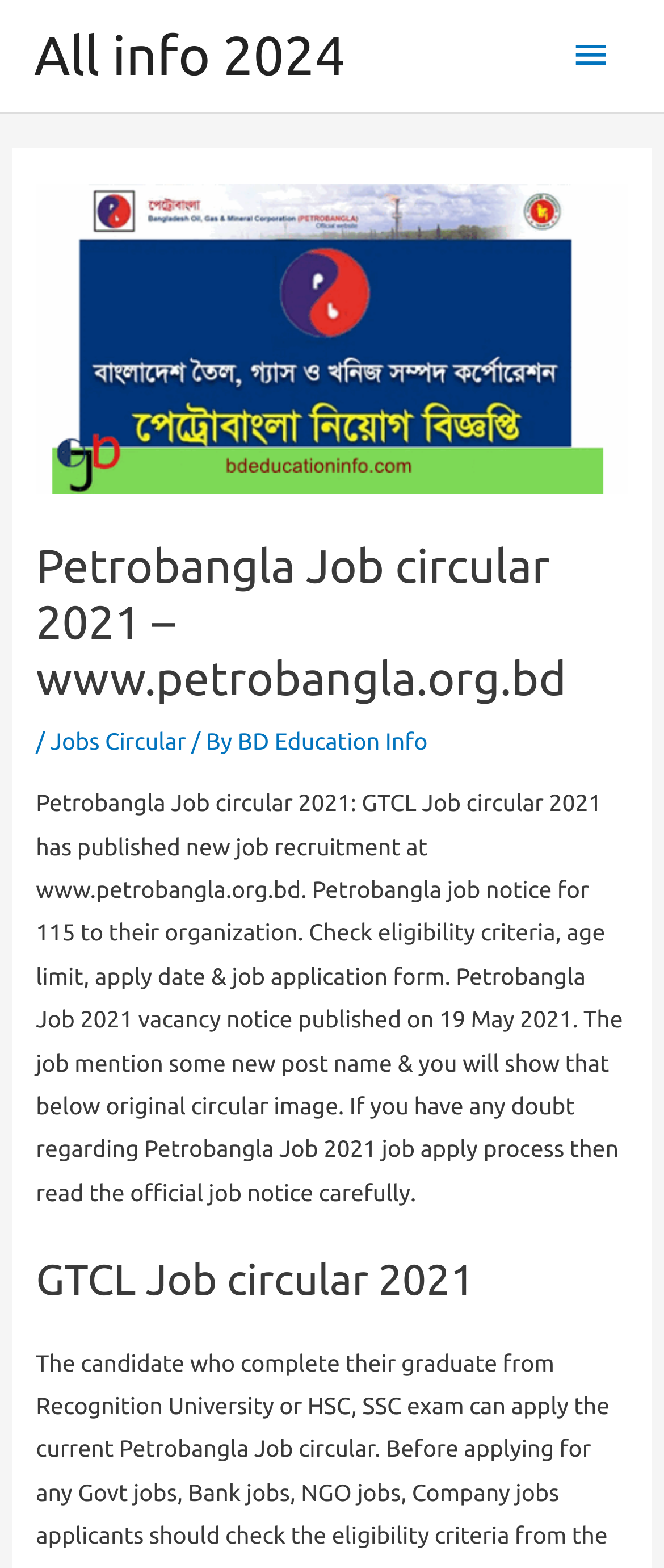Use a single word or phrase to answer the question: 
What is the date of publication of the job vacancy notice?

19 May 2021